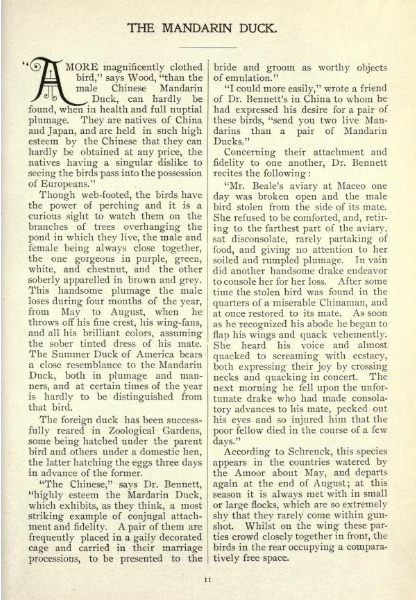Use a single word or phrase to answer the question:
What is the style of the publication?

Period's publication style